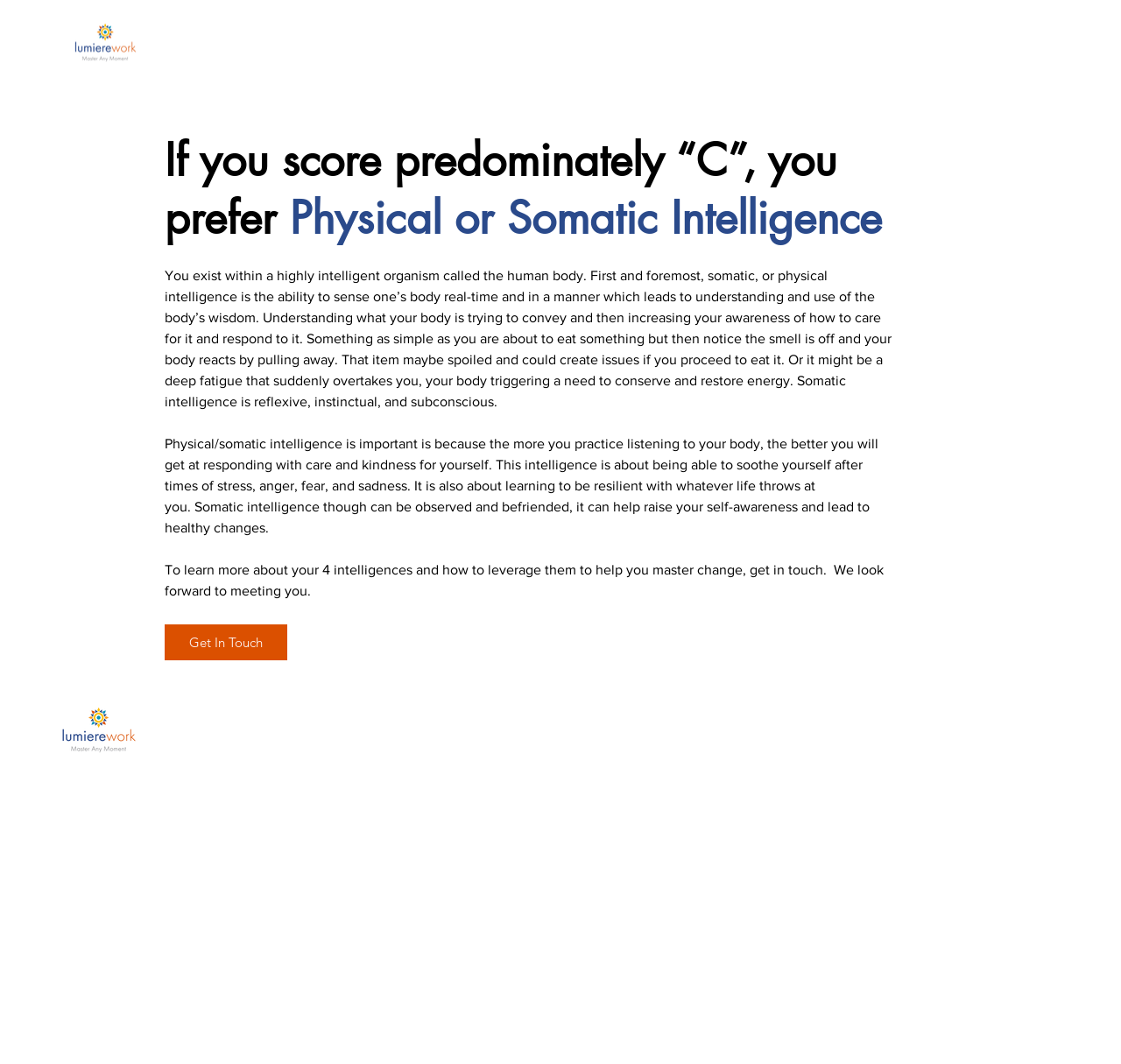Point out the bounding box coordinates of the section to click in order to follow this instruction: "Get In Touch".

[0.147, 0.587, 0.256, 0.621]